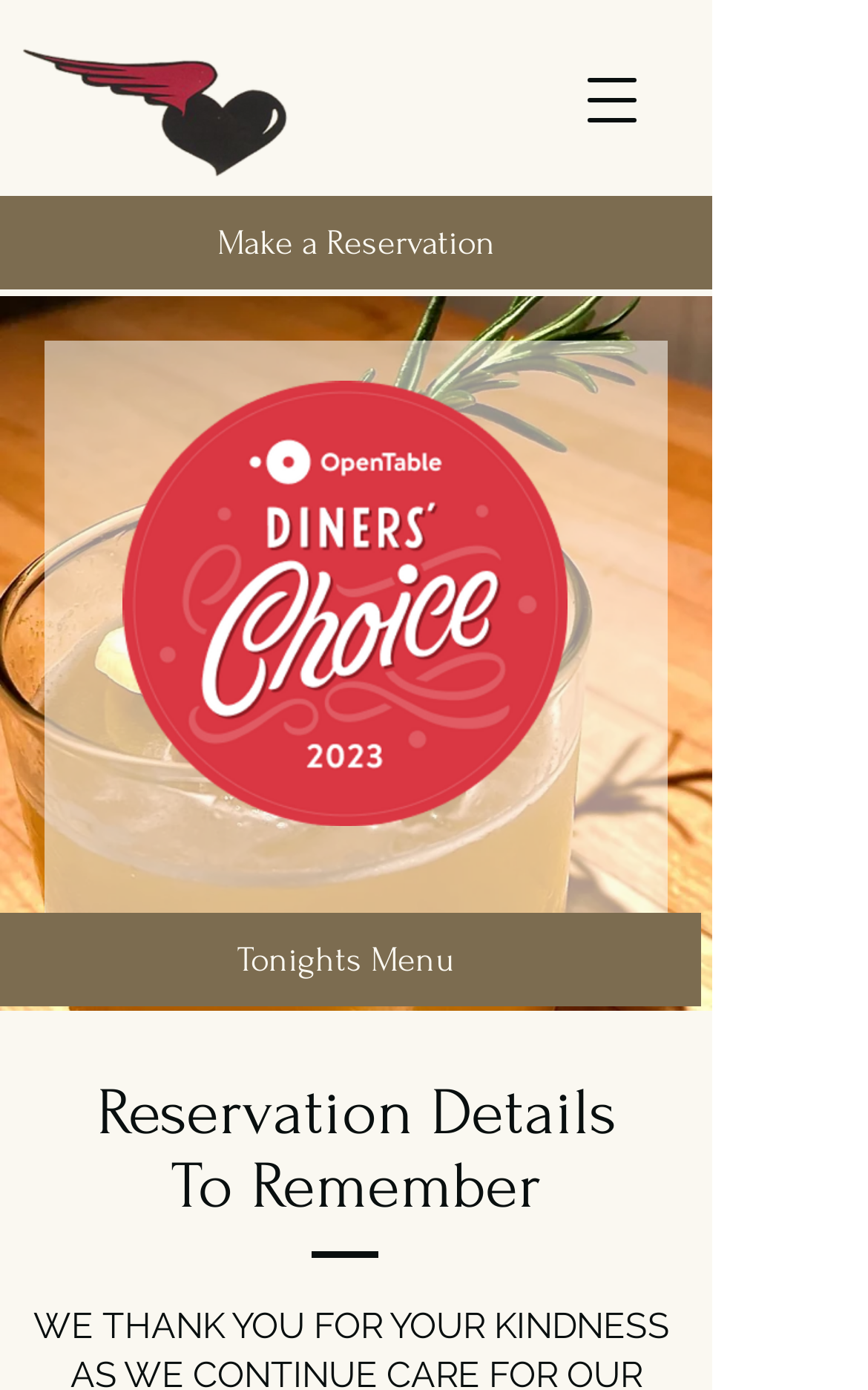Given the element description, predict the bounding box coordinates in the format (top-left x, top-left y, bottom-right x, bottom-right y), using floating point numbers between 0 and 1: Make a Reservation

[0.0, 0.141, 0.821, 0.208]